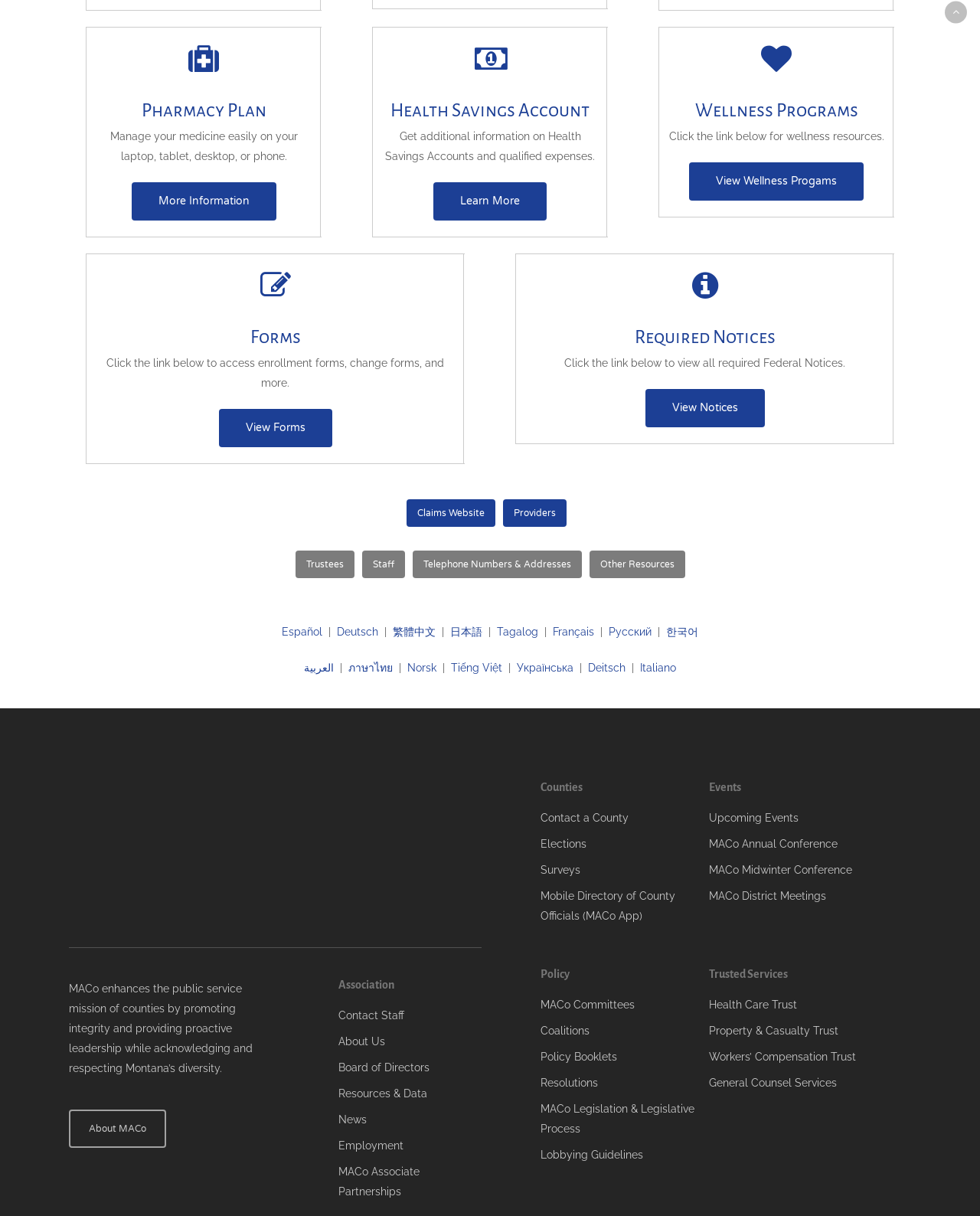Please give a concise answer to this question using a single word or phrase: 
How many headings are there on this webpage?

7